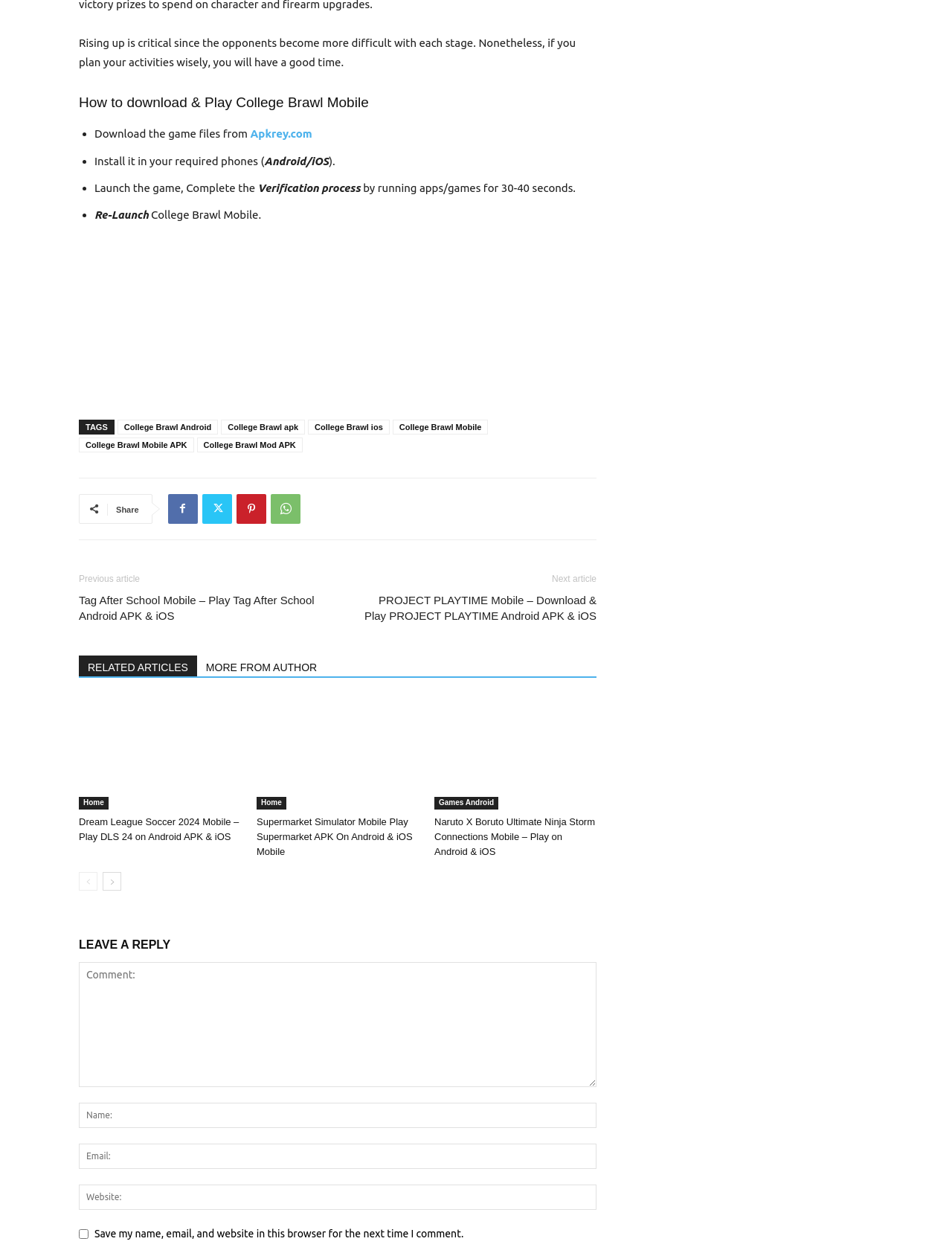Locate the bounding box coordinates for the element described below: "College Brawl Mobile APK". The coordinates must be four float values between 0 and 1, formatted as [left, top, right, bottom].

[0.083, 0.349, 0.204, 0.361]